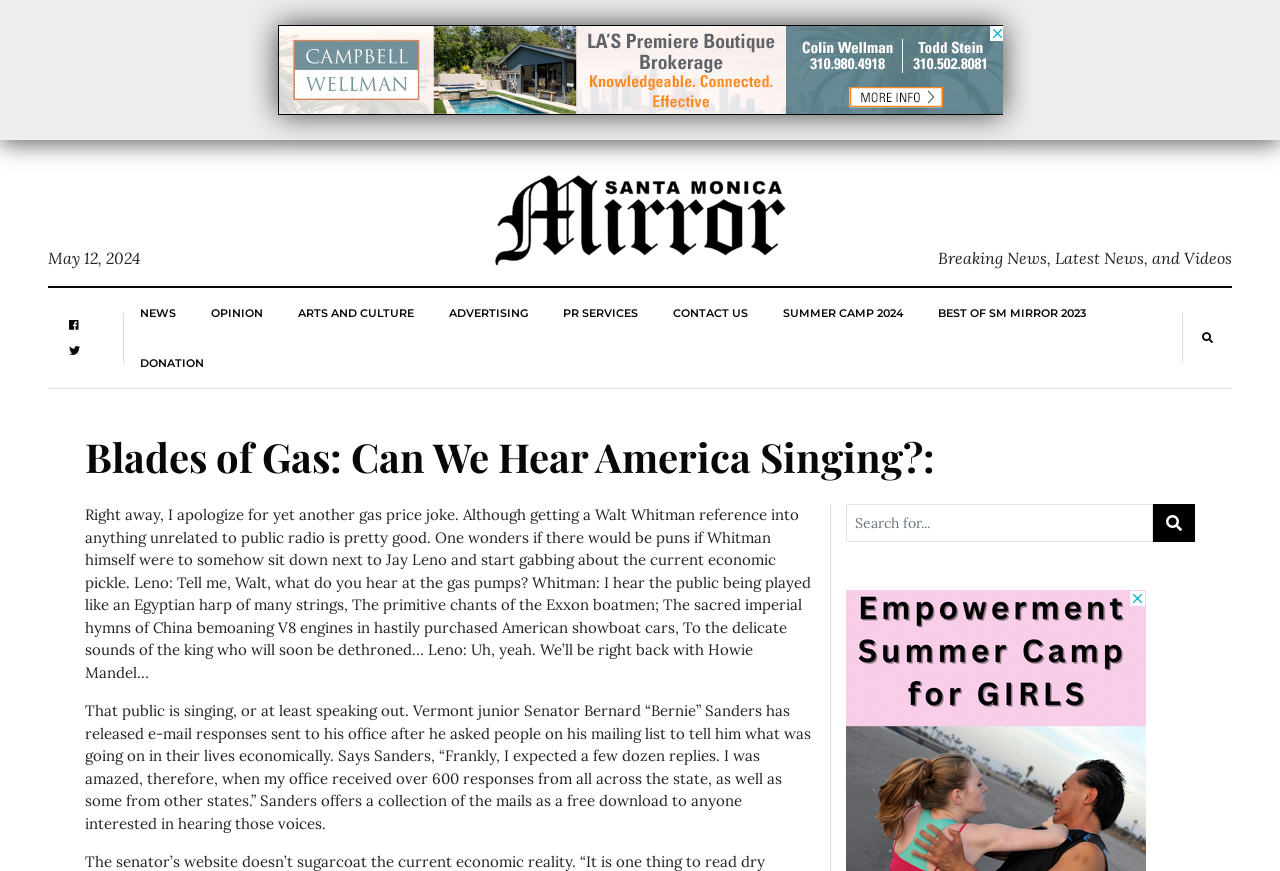Give a detailed explanation of the elements present on the webpage.

The webpage appears to be a news article or blog post from SM Mirror, with a title "Blades of Gas: Can We Hear America Singing?". At the top left, there is a link to the SM Mirror website, accompanied by a small image of the SM Mirror logo. Below this, there is a date "May 12, 2024" and a tagline "Breaking News, Latest News, and Videos".

On the top right, there are several links to different sections of the website, including NEWS, OPINION, ARTS AND CULTURE, ADVERTISING, PR SERVICES, CONTACT US, SUMMER CAMP 2024, BEST OF SM MIRROR 2023, and DONATION. These links are arranged horizontally and take up most of the top section of the page.

The main content of the page is a long article with a humorous tone, discussing gas prices and referencing Walt Whitman. The article is divided into two paragraphs, with the first paragraph joking about gas prices and imagining a conversation between Walt Whitman and Jay Leno. The second paragraph discusses Vermont Senator Bernie Sanders and his efforts to collect stories from people about their economic struggles.

Below the article, there is a search bar with a magnifying glass icon and a placeholder text "Search for...". The search bar is located near the bottom right of the page.

There is also an iframe advertisement located near the top center of the page, taking up about a quarter of the screen width. Additionally, there are several social media links and icons scattered throughout the page, including a Facebook icon and a Twitter icon.